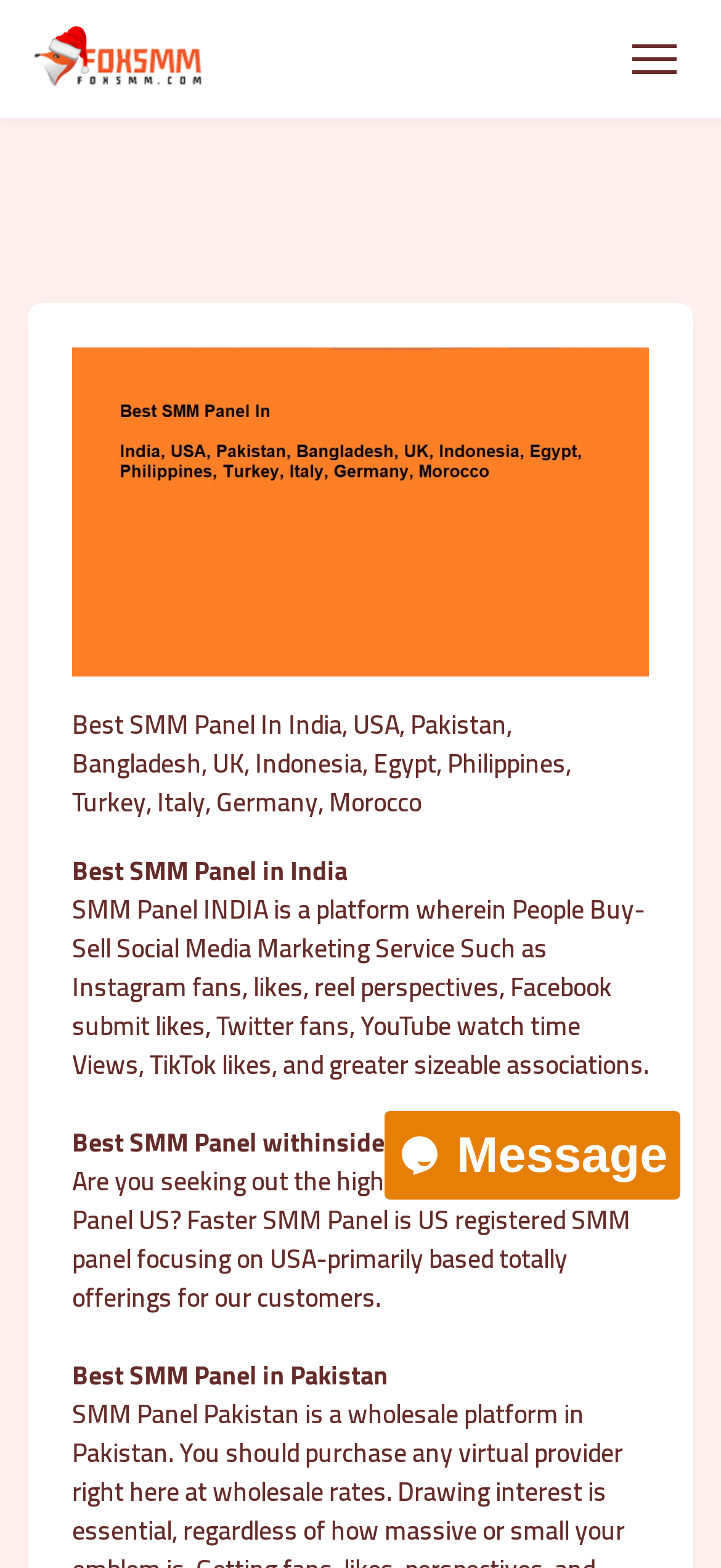What is the navigation button for?
Look at the image and provide a short answer using one word or a phrase.

Toggle navigation